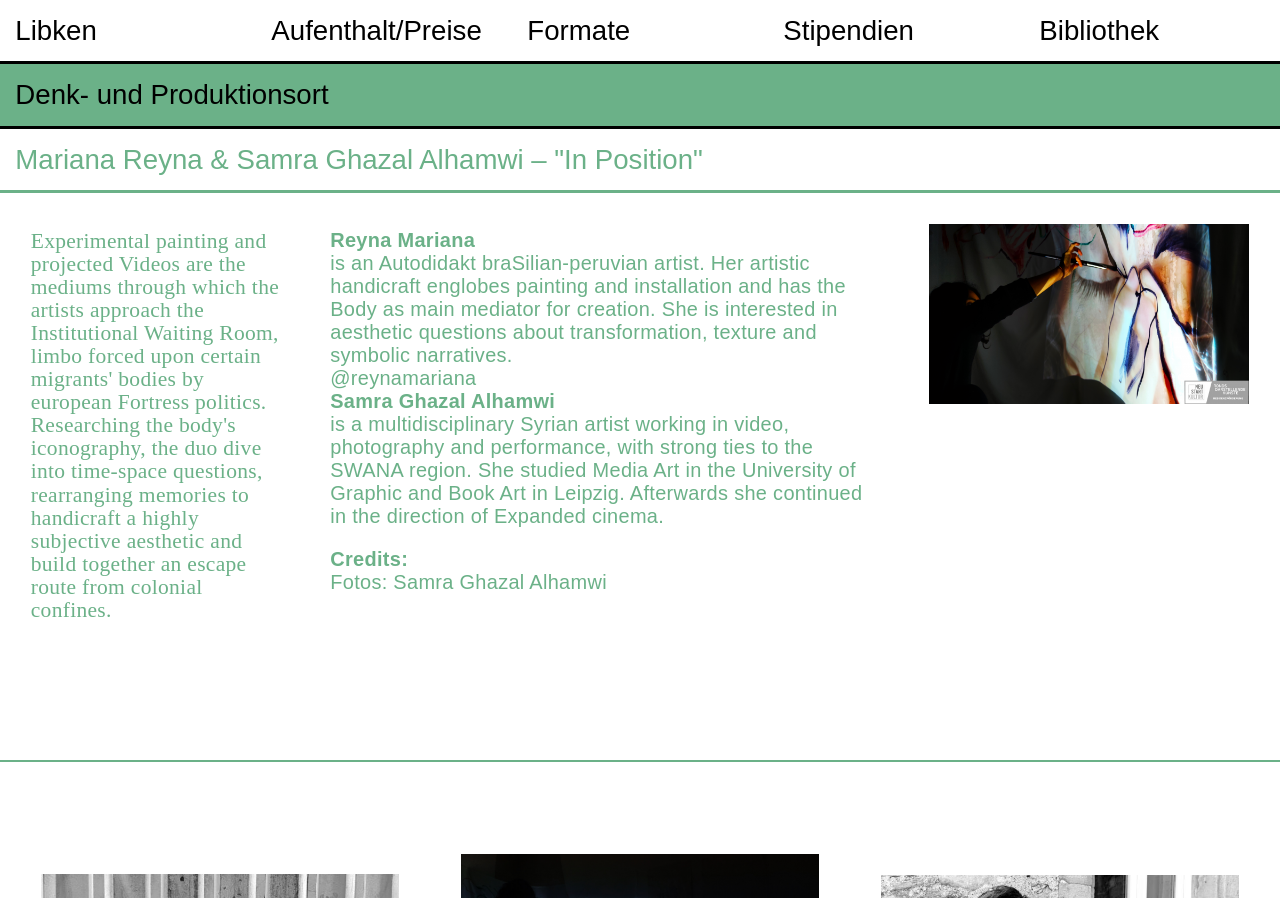What is the medium of Mariana Reyna's artistic work?
Answer the question with a single word or phrase by looking at the picture.

Painting and installation